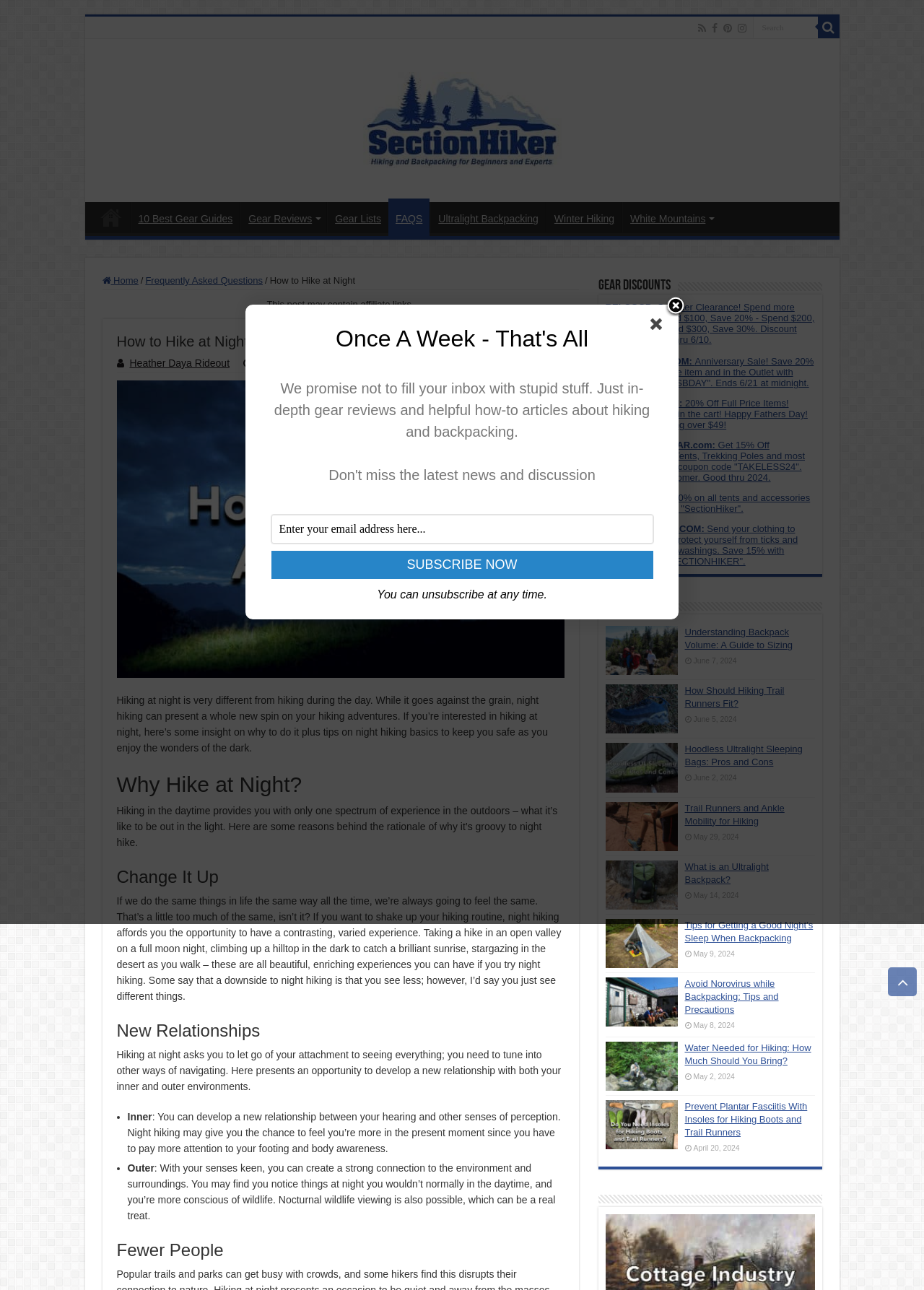What is the date of the last FAQ article?
Look at the webpage screenshot and answer the question with a detailed explanation.

The FAQ section is located at the bottom of the webpage and contains a list of articles with their corresponding dates. The last article in the list is 'Hiking Daypack and Backpack Volume Guide' with a date of 'June 7, 2024'.